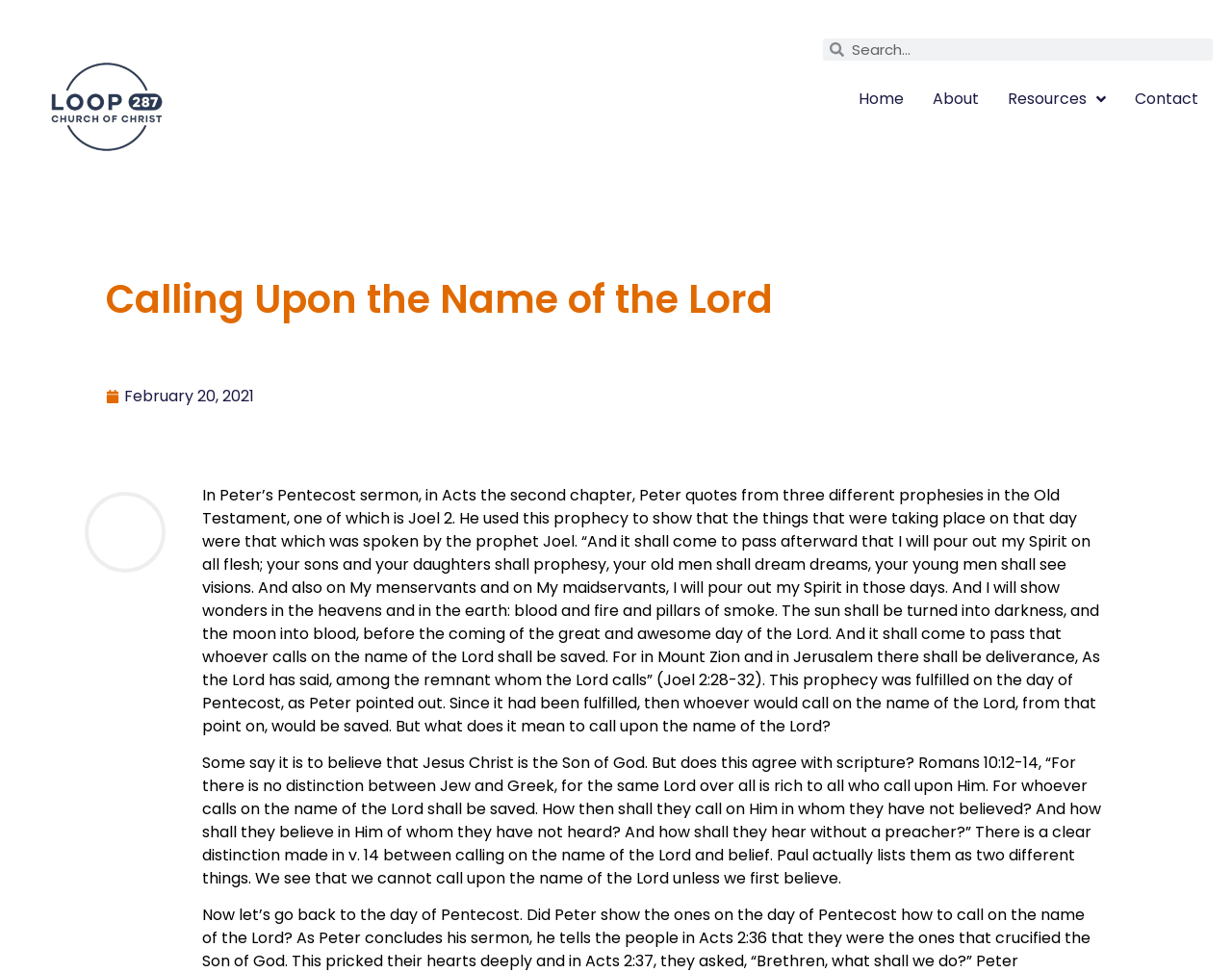What is the relationship between calling on the name of the Lord and belief according to Romans 10:12-14?
Please provide a single word or phrase based on the screenshot.

Two different things